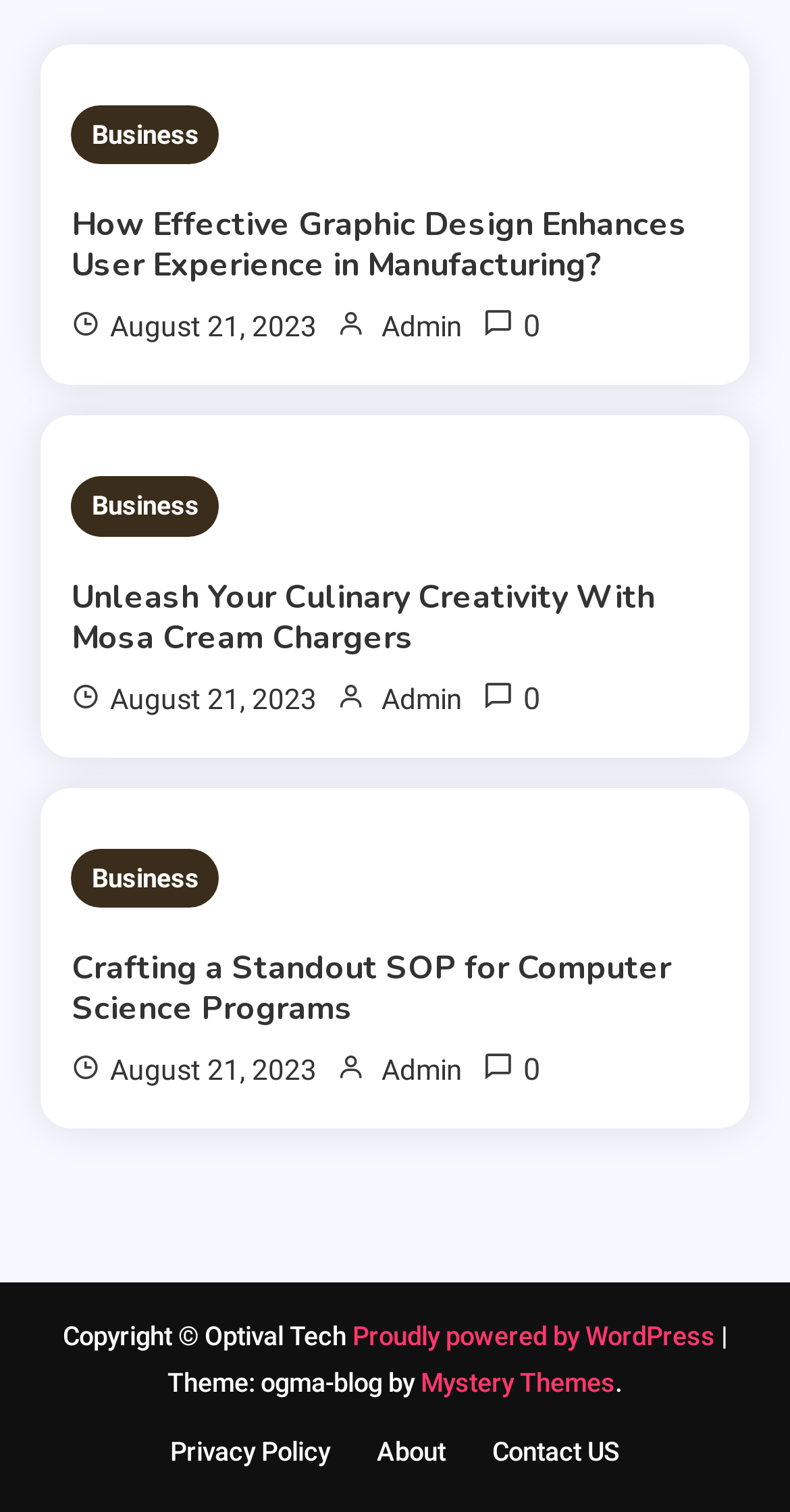Identify the bounding box coordinates for the UI element described as: "August 21, 2023August 28, 2023".

[0.139, 0.205, 0.401, 0.227]